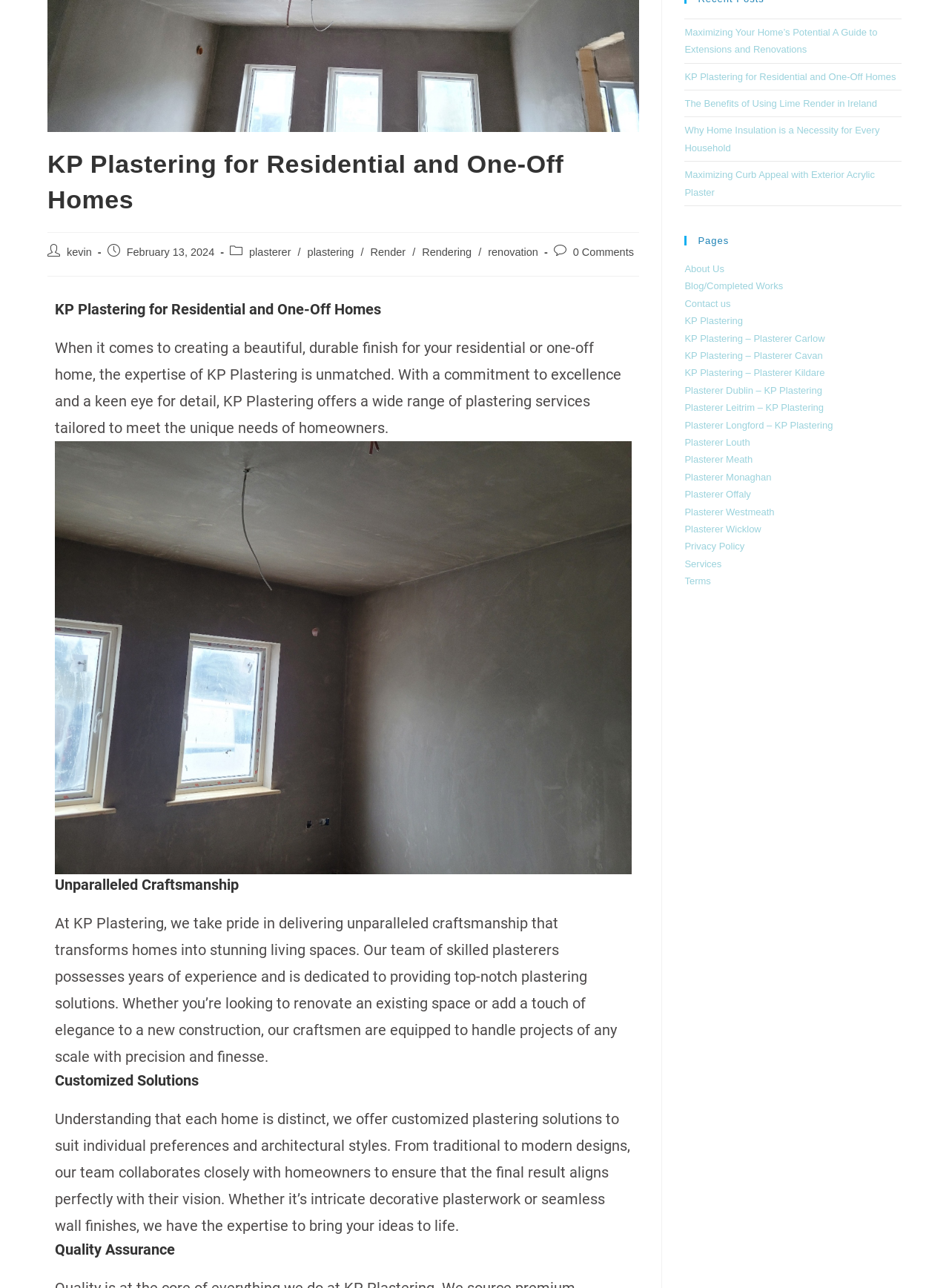Using the provided description Services, find the bounding box coordinates for the UI element. Provide the coordinates in (top-left x, top-left y, bottom-right x, bottom-right y) format, ensuring all values are between 0 and 1.

[0.721, 0.433, 0.76, 0.442]